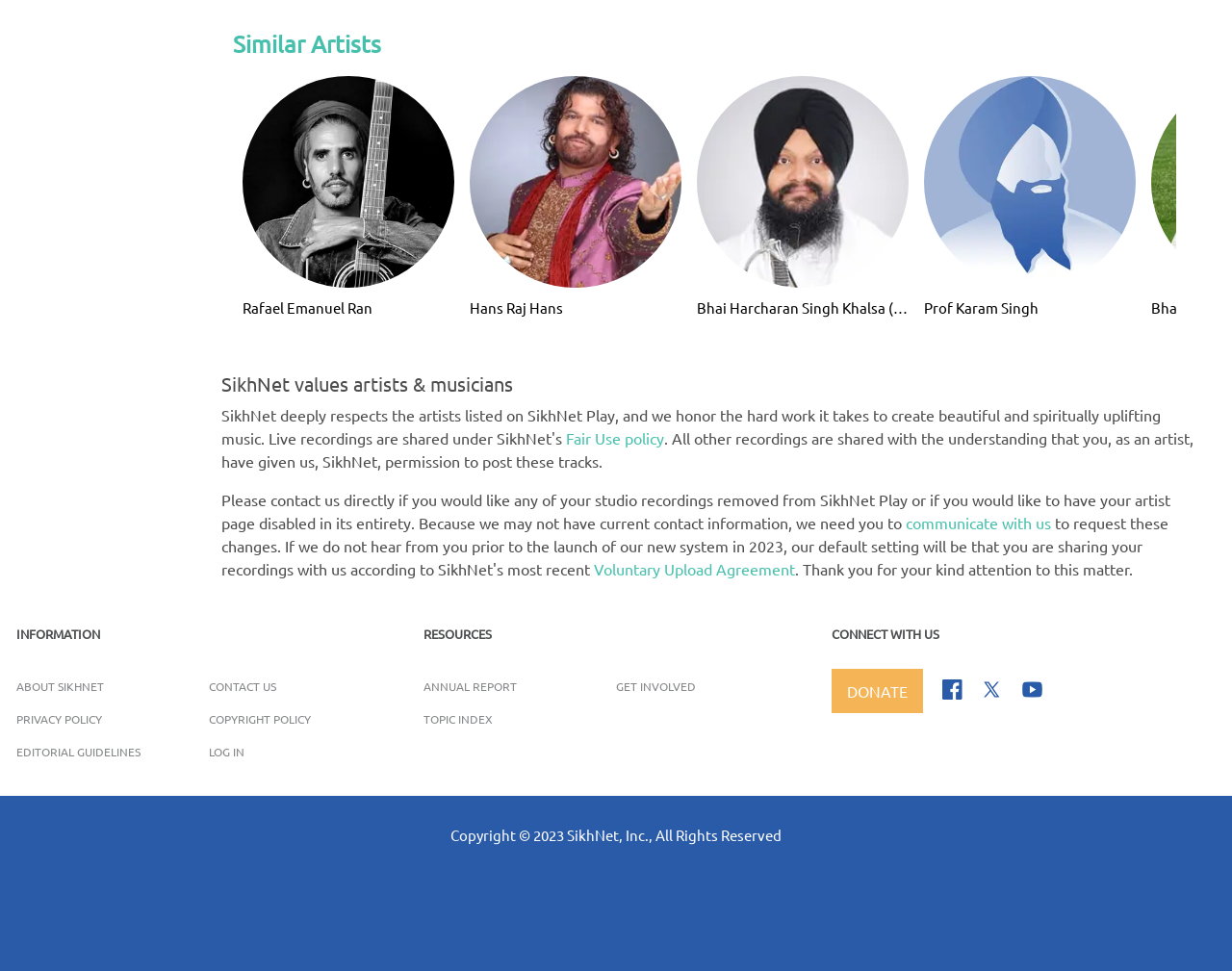Please provide a comprehensive answer to the question below using the information from the image: What is the copyright information for SikhNet?

The text at the bottom of the page states 'Copyright 2023 SikhNet, Inc., All Rights Reserved', indicating that the copyright for SikhNet belongs to SikhNet, Inc. and is reserved for the year 2023.